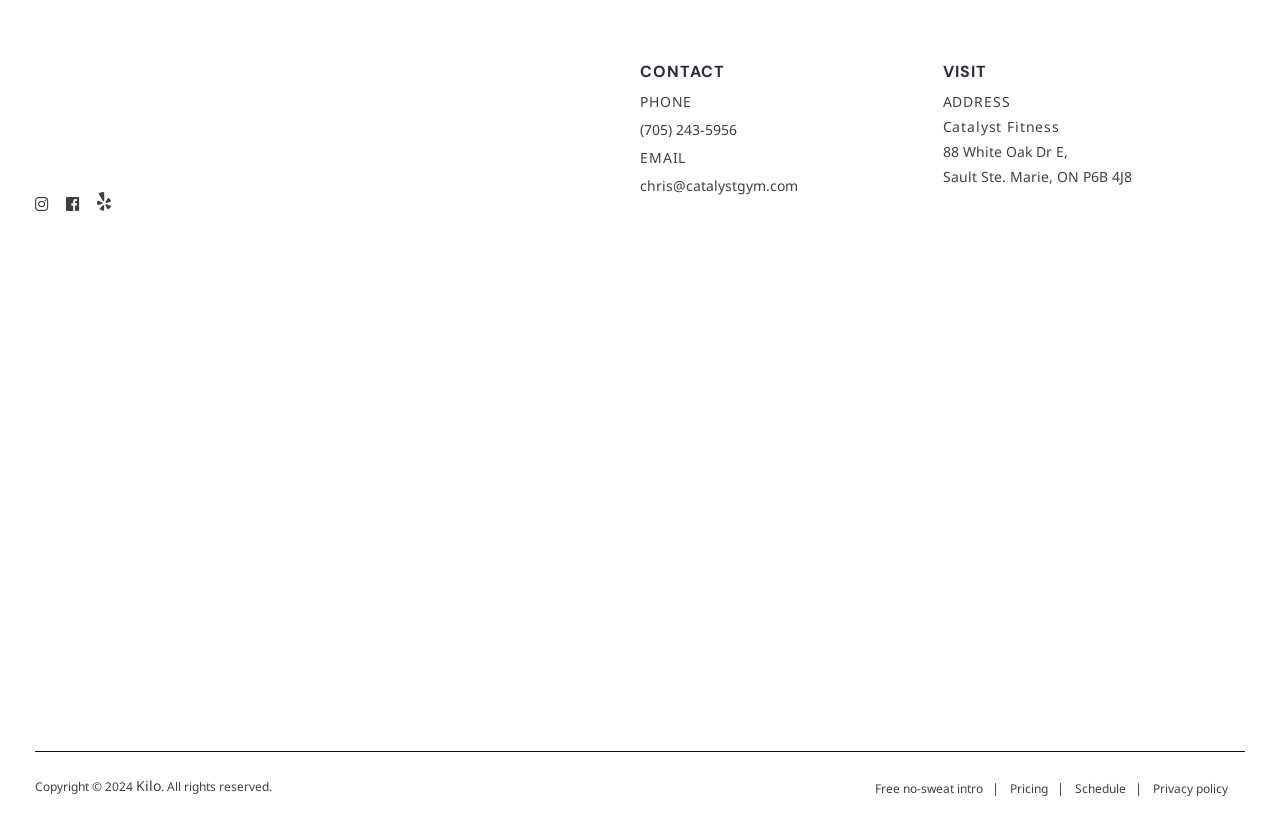Determine the bounding box for the described HTML element: "Schedule". Ensure the coordinates are four float numbers between 0 and 1 in the format [left, top, right, bottom].

[0.832, 0.934, 0.893, 0.964]